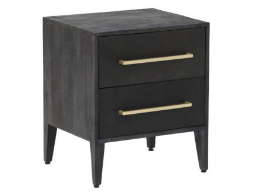Give an in-depth description of the image.

A sleek and modern bedside table, the Onyx 2 Drawer Bedside is designed to enhance any bedroom decor. Finished in a stylish dark tone, it features two spacious drawers with minimalist gold handles that add a touch of elegance. The sturdy legs elevate the piece, ensuring both practicality and aesthetic appeal. This functional addition not only provides ample storage for nighttime essentials but also complements contemporary and chic interior styles seamlessly.